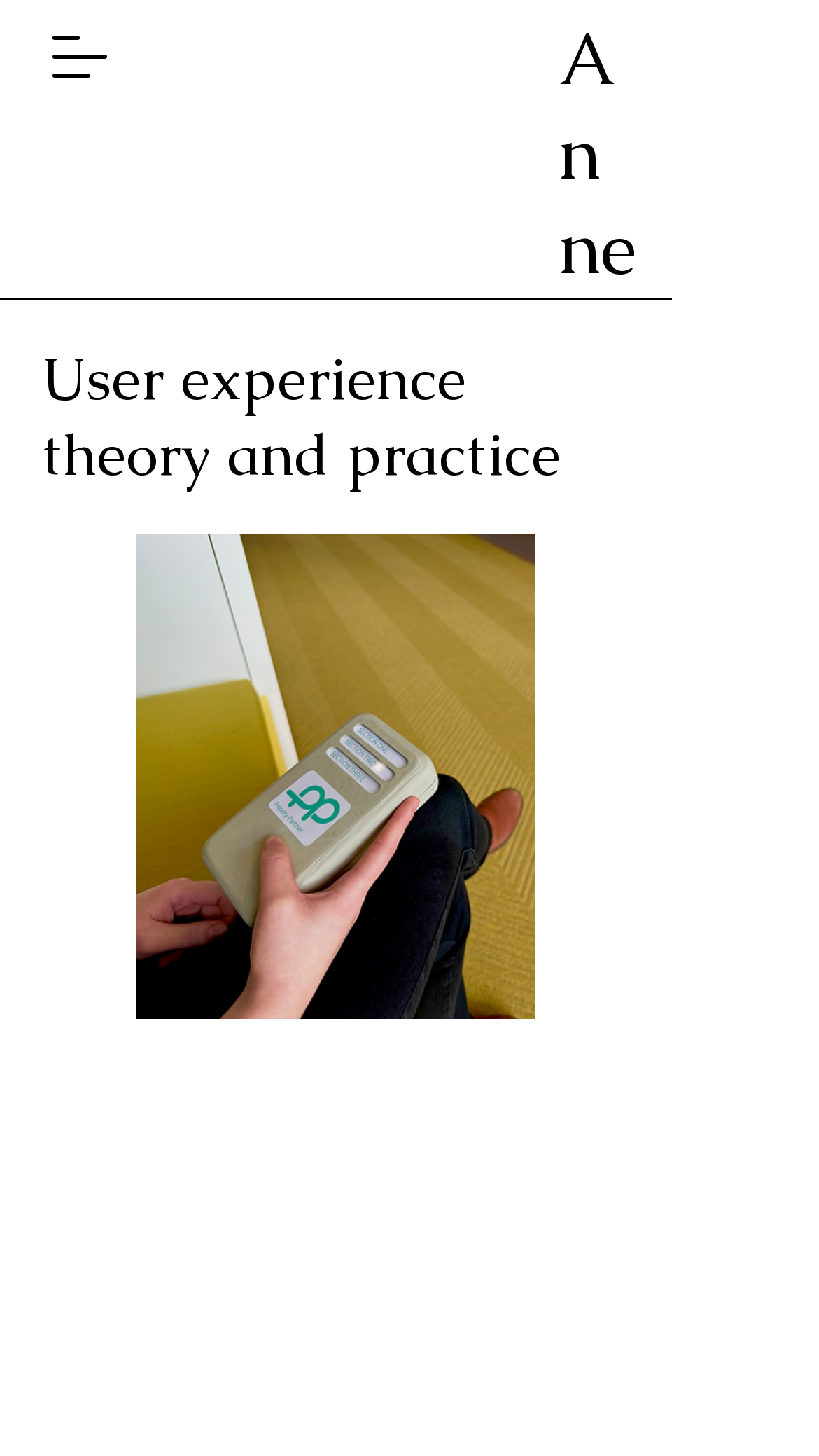Identify the bounding box of the HTML element described as: "Anne".

[0.682, 0.007, 0.777, 0.202]